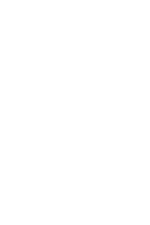Is the dress currently available for purchase?
Provide a comprehensive and detailed answer to the question.

The caption states that the dress is 'currently listed as out of stock', implying that it is not currently available for purchase.